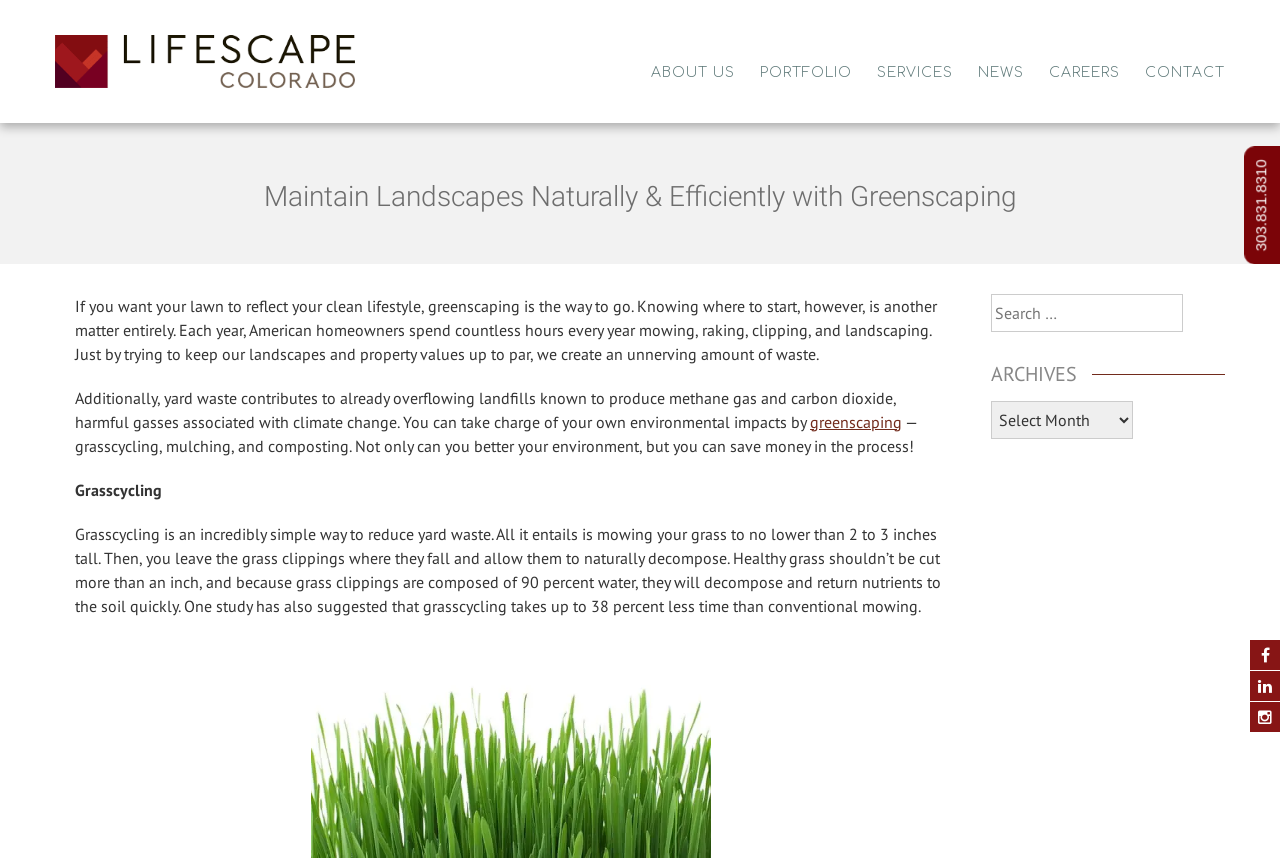Find the bounding box coordinates for the area that must be clicked to perform this action: "Search for something".

[0.774, 0.342, 0.924, 0.386]